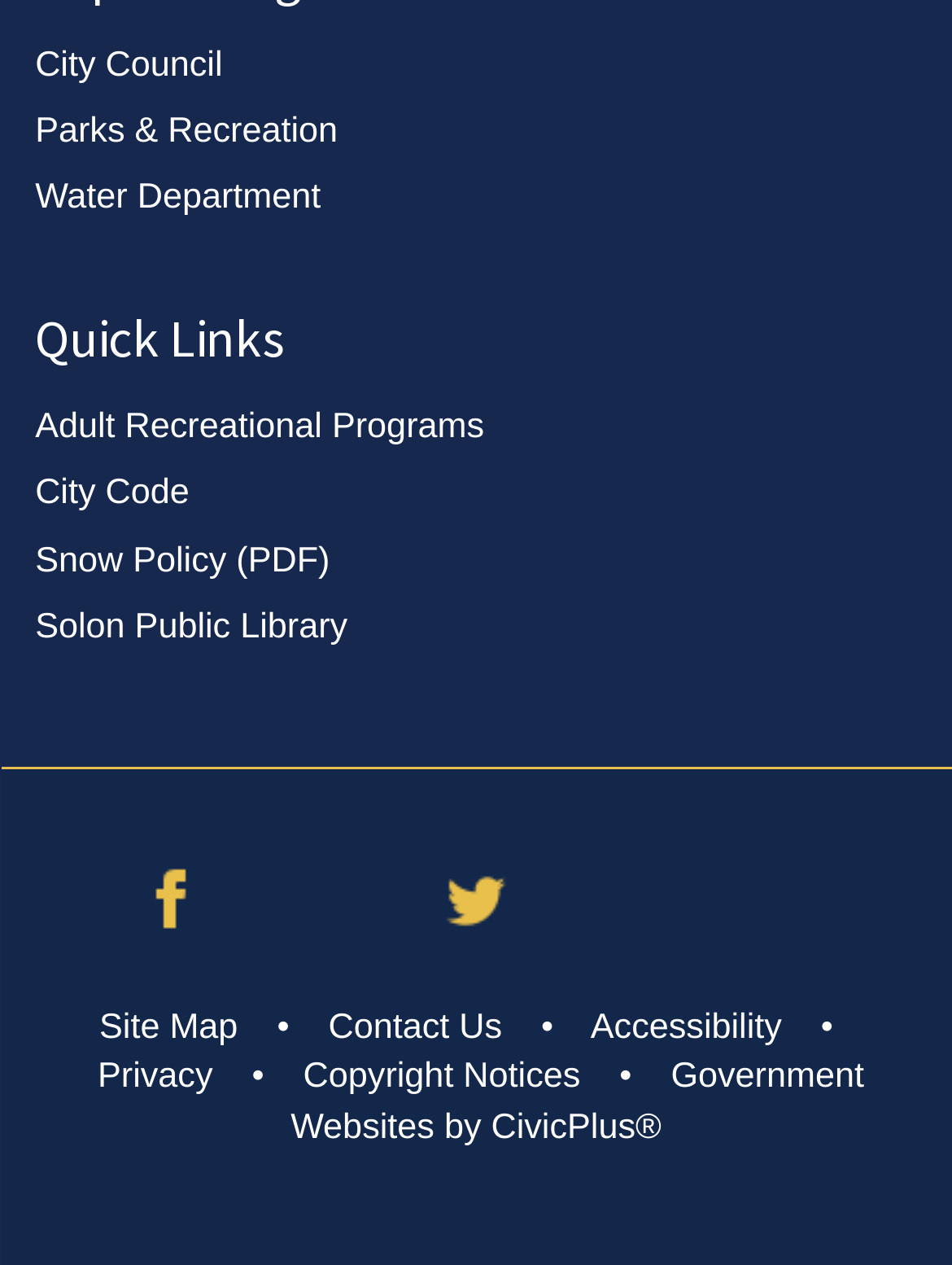Please determine the bounding box coordinates, formatted as (top-left x, top-left y, bottom-right x, bottom-right y), with all values as floating point numbers between 0 and 1. Identify the bounding box of the region described as: City Code

[0.037, 0.375, 0.199, 0.406]